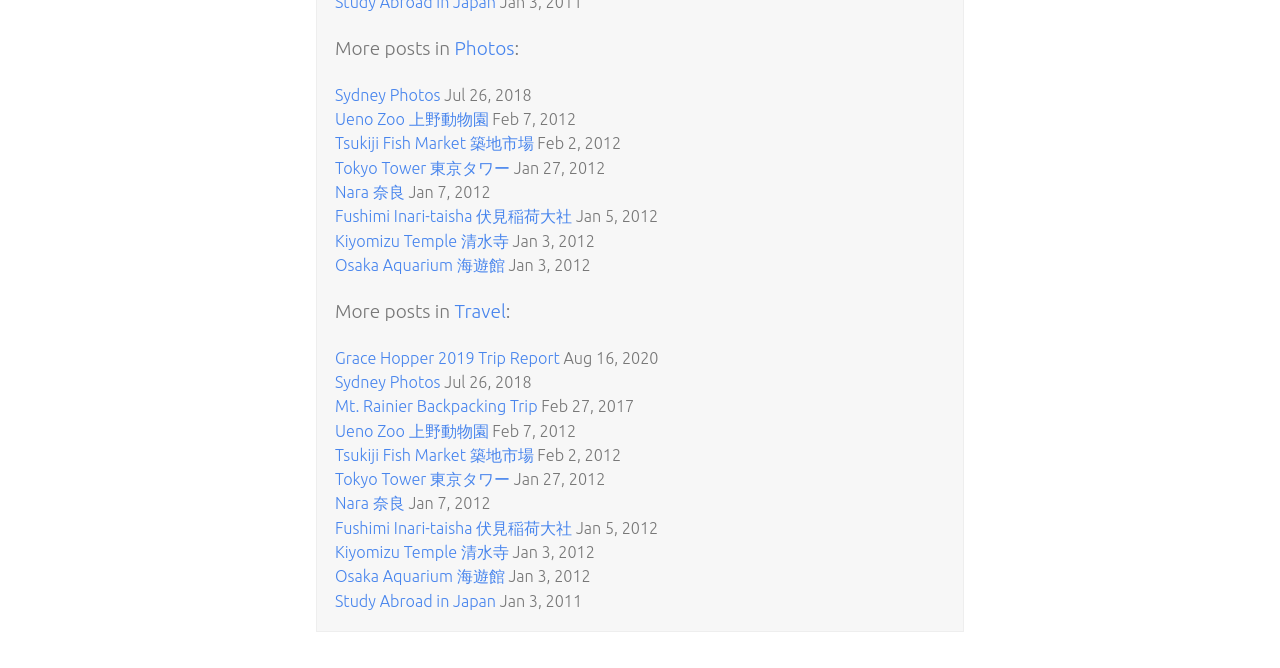Identify the bounding box coordinates of the area you need to click to perform the following instruction: "View Sydney Photos".

[0.262, 0.129, 0.344, 0.156]